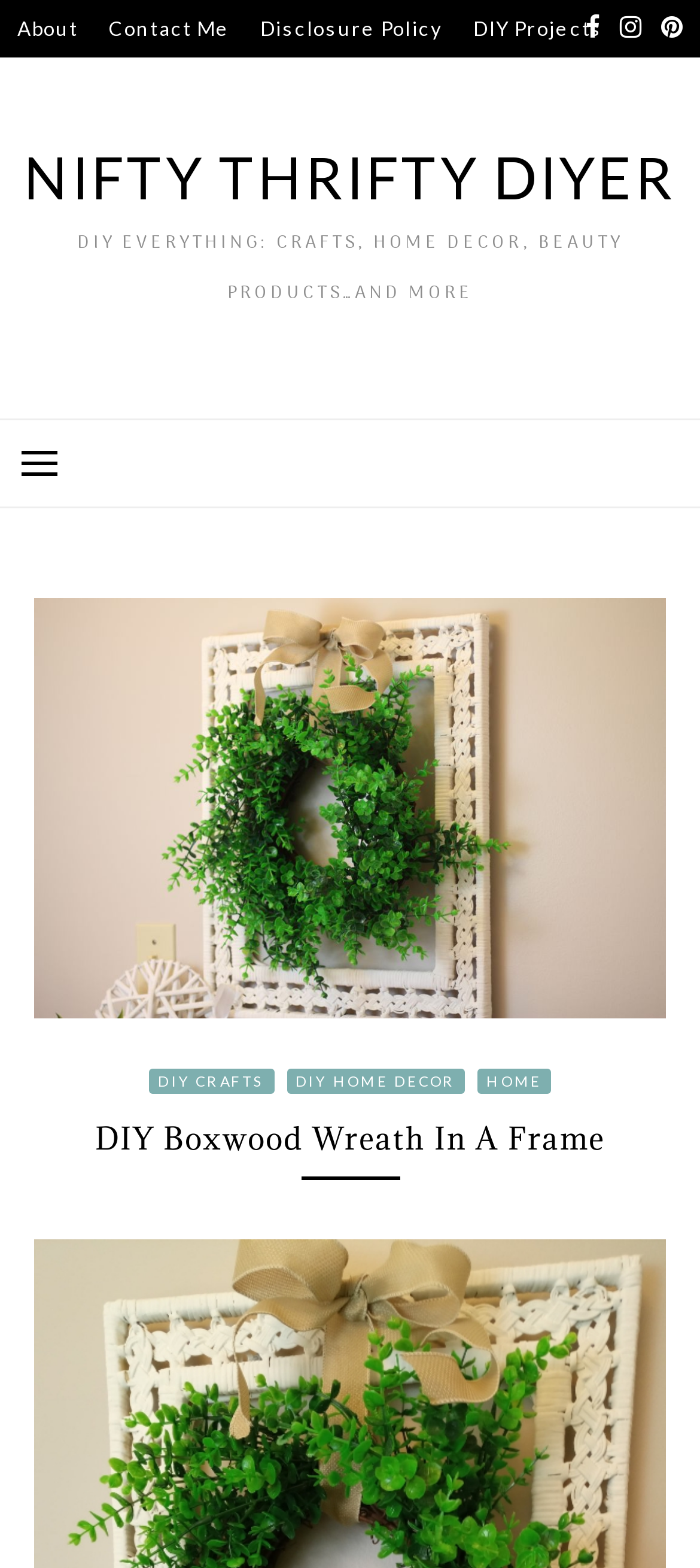Extract the bounding box coordinates for the UI element described as: "Home".

[0.682, 0.682, 0.787, 0.698]